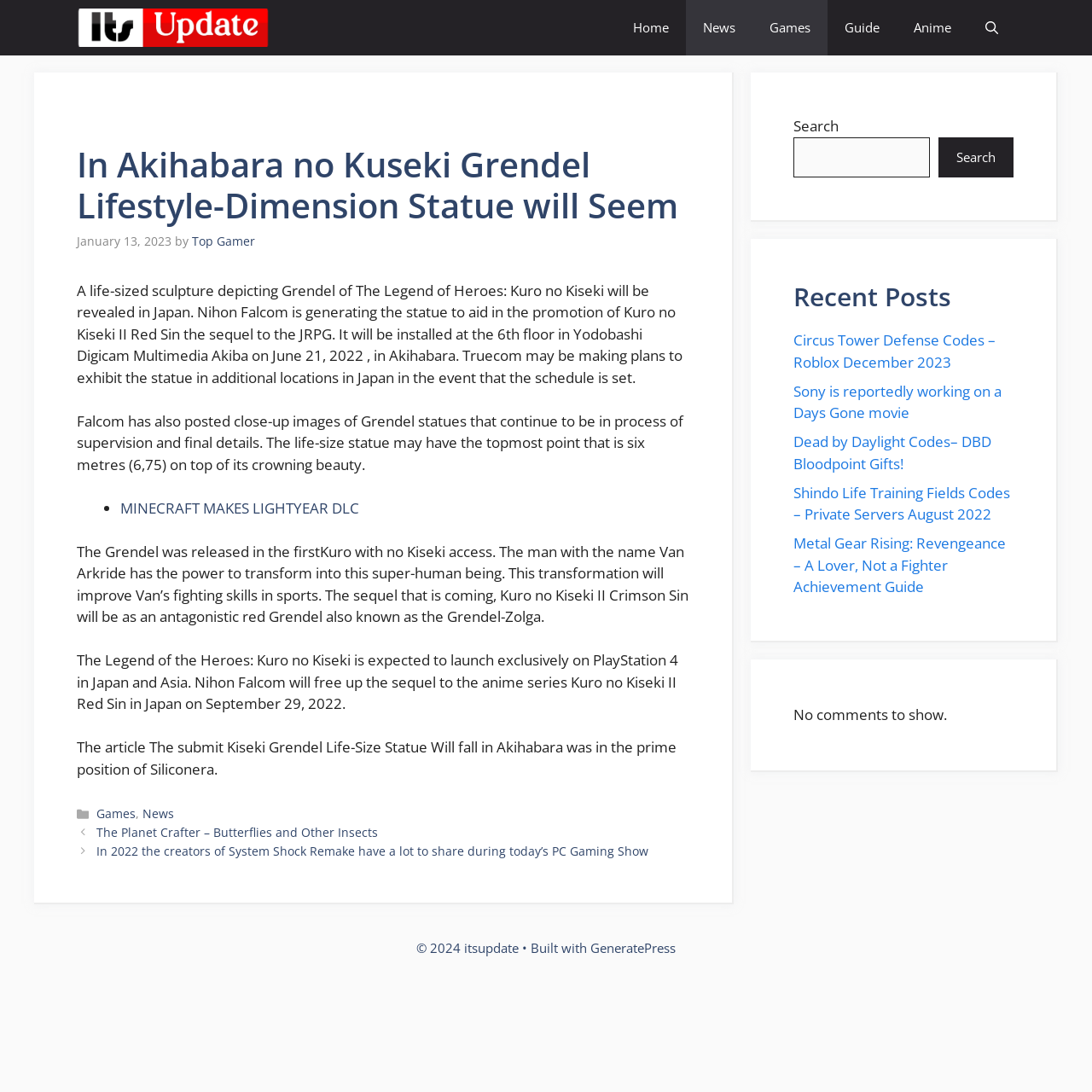Determine the bounding box coordinates of the clickable element necessary to fulfill the instruction: "Read the article about Minecraft". Provide the coordinates as four float numbers within the 0 to 1 range, i.e., [left, top, right, bottom].

[0.11, 0.456, 0.329, 0.474]